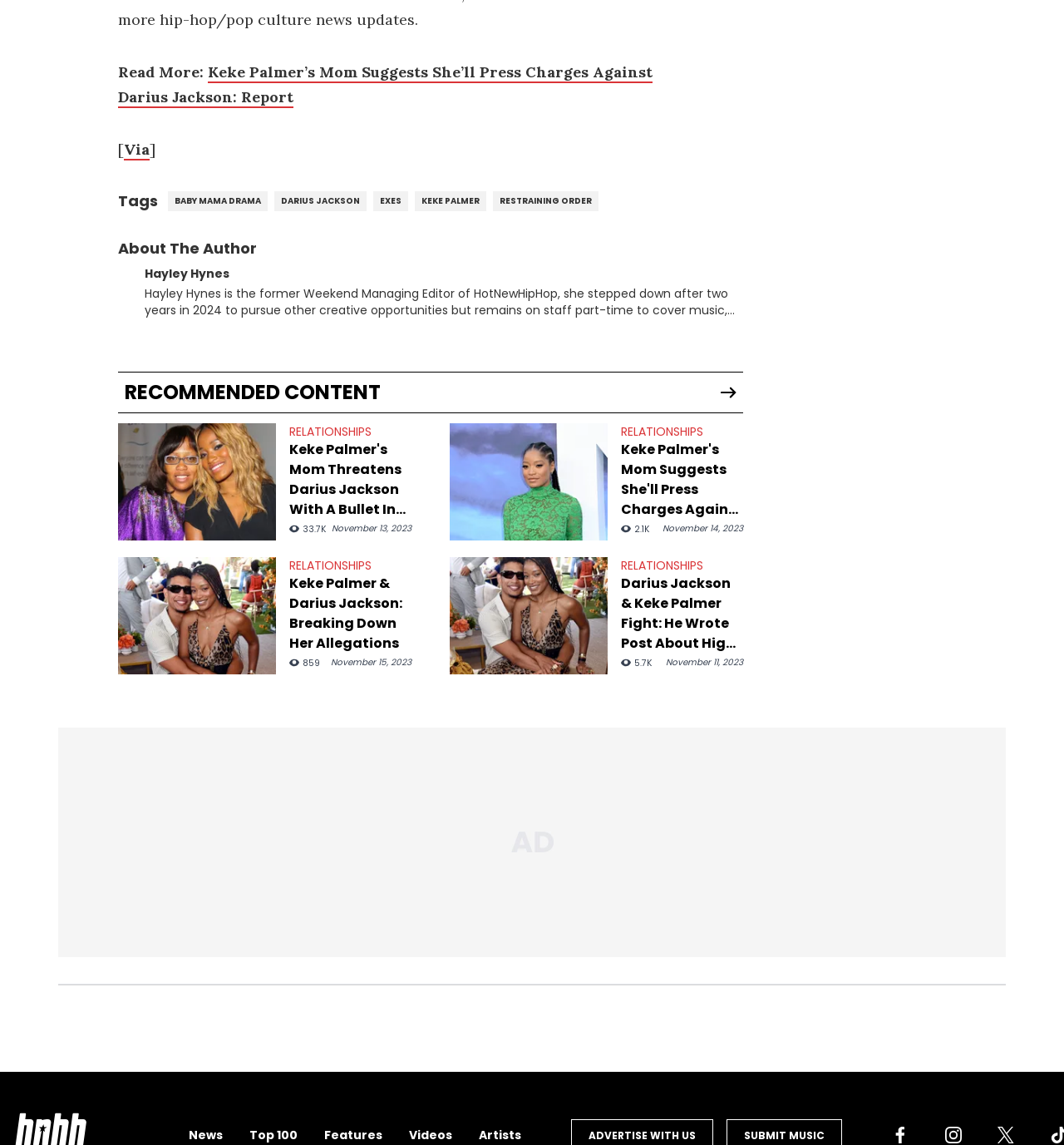What is the topic of the article?
Look at the screenshot and provide an in-depth answer.

Based on the links and text on the webpage, it appears that the article is discussing the relationship and drama between Keke Palmer and Darius Jackson.